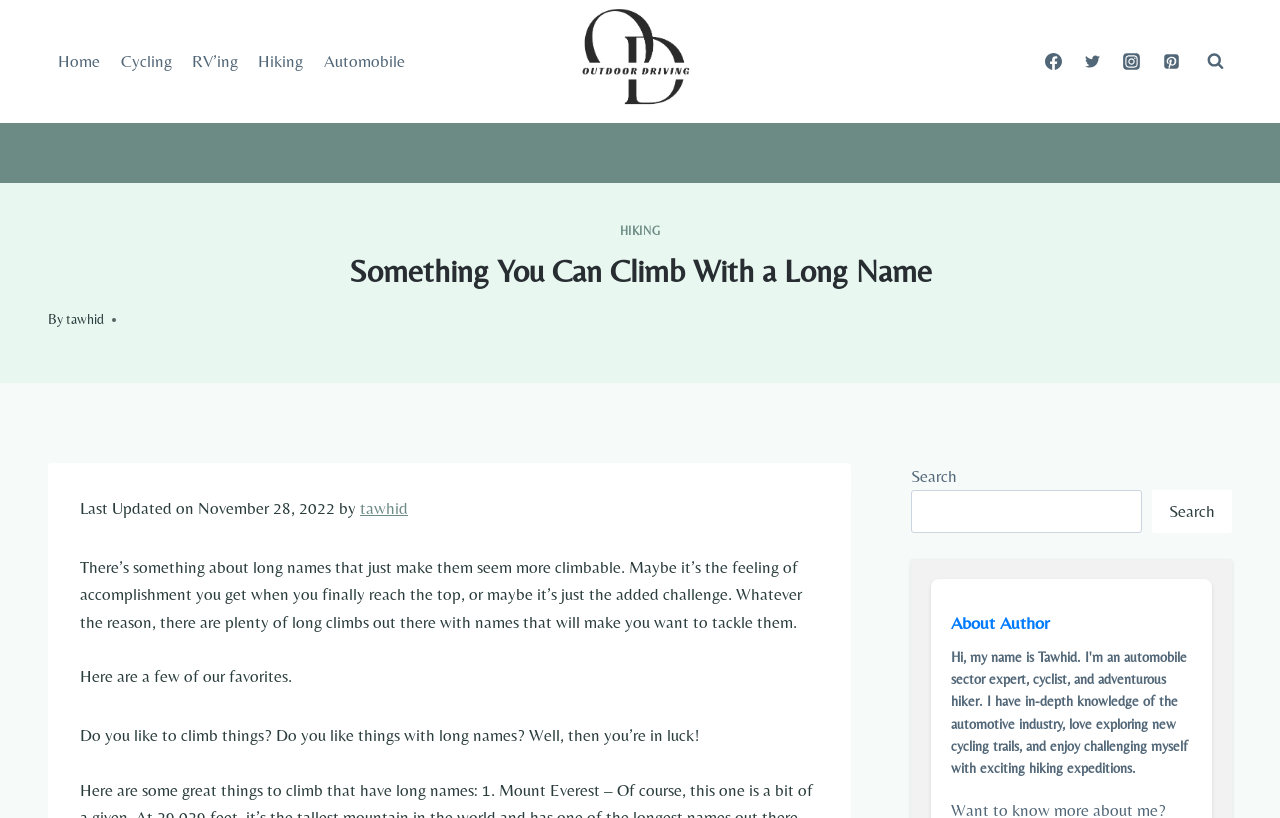What is the purpose of the button with the text 'View Search Form'?
Please provide a single word or phrase based on the screenshot.

To show search form